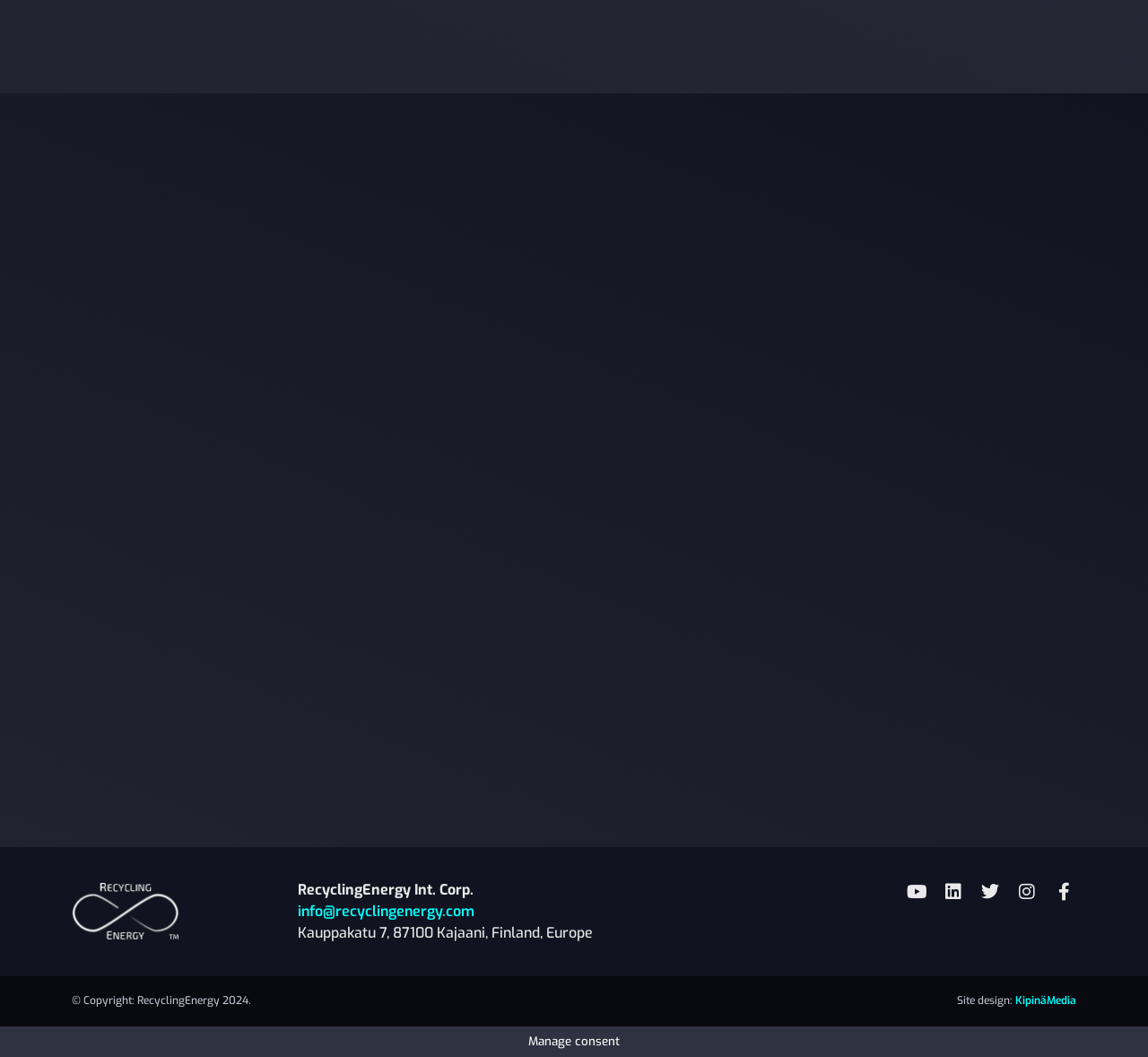Give a one-word or one-phrase response to the question: 
What is the address of the company?

Kauppakatu 7, 87100 Kajaani, Finland, Europe